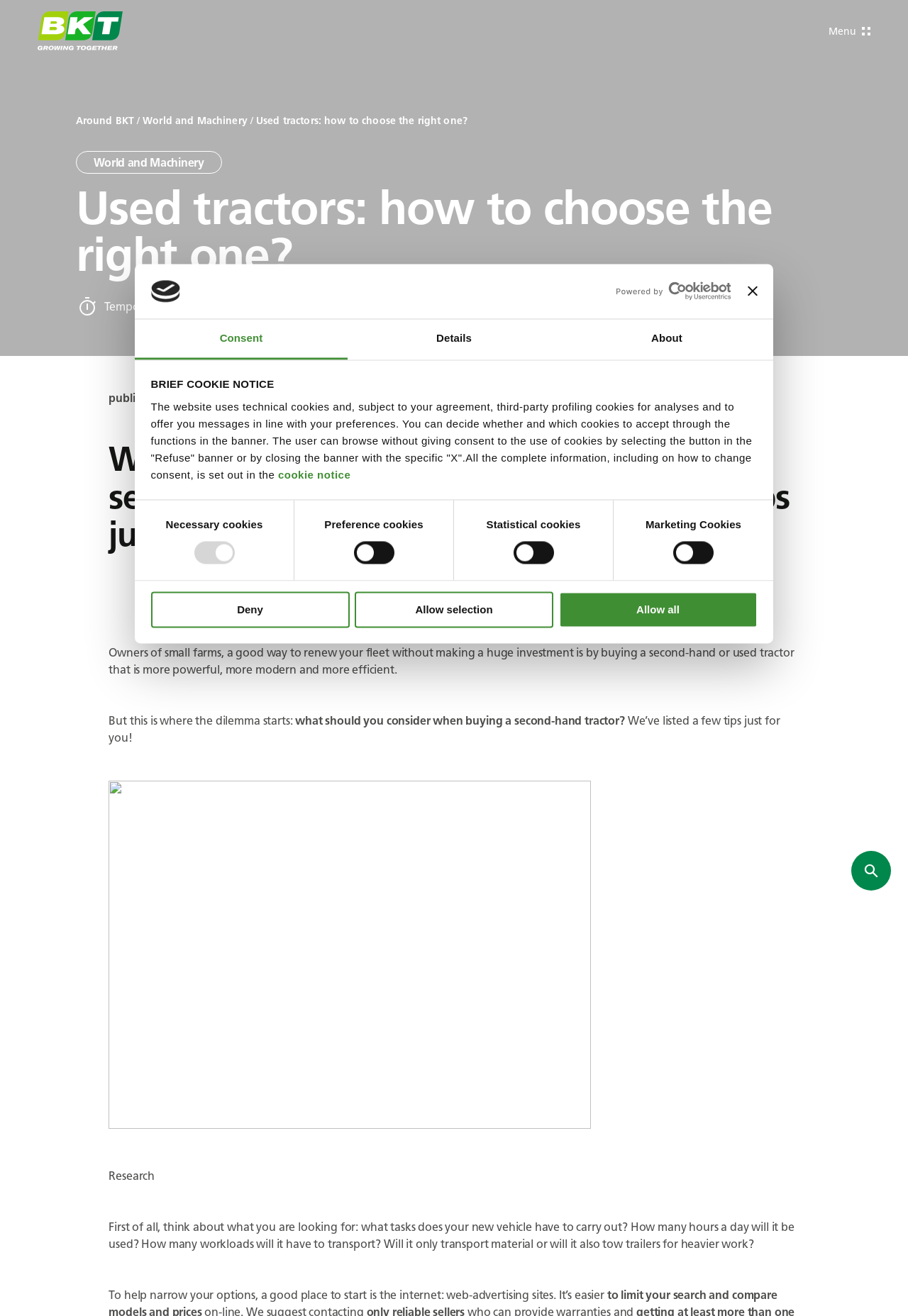Please find the bounding box coordinates of the element that you should click to achieve the following instruction: "Select the 'Details' tab". The coordinates should be presented as four float numbers between 0 and 1: [left, top, right, bottom].

[0.383, 0.243, 0.617, 0.273]